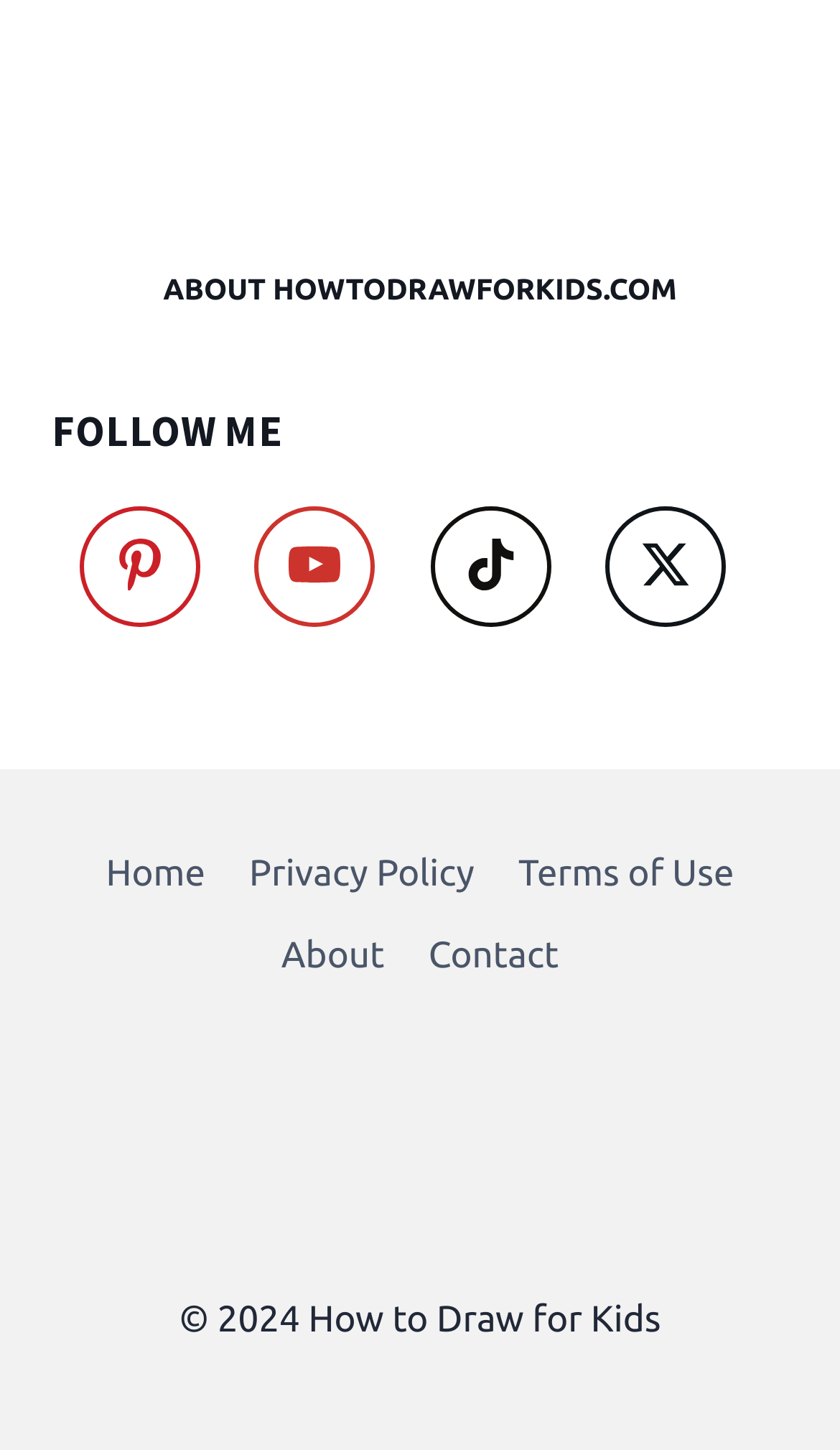Identify the bounding box coordinates for the UI element described by the following text: "YouTube". Provide the coordinates as four float numbers between 0 and 1, in the format [left, top, right, bottom].

[0.271, 0.334, 0.479, 0.447]